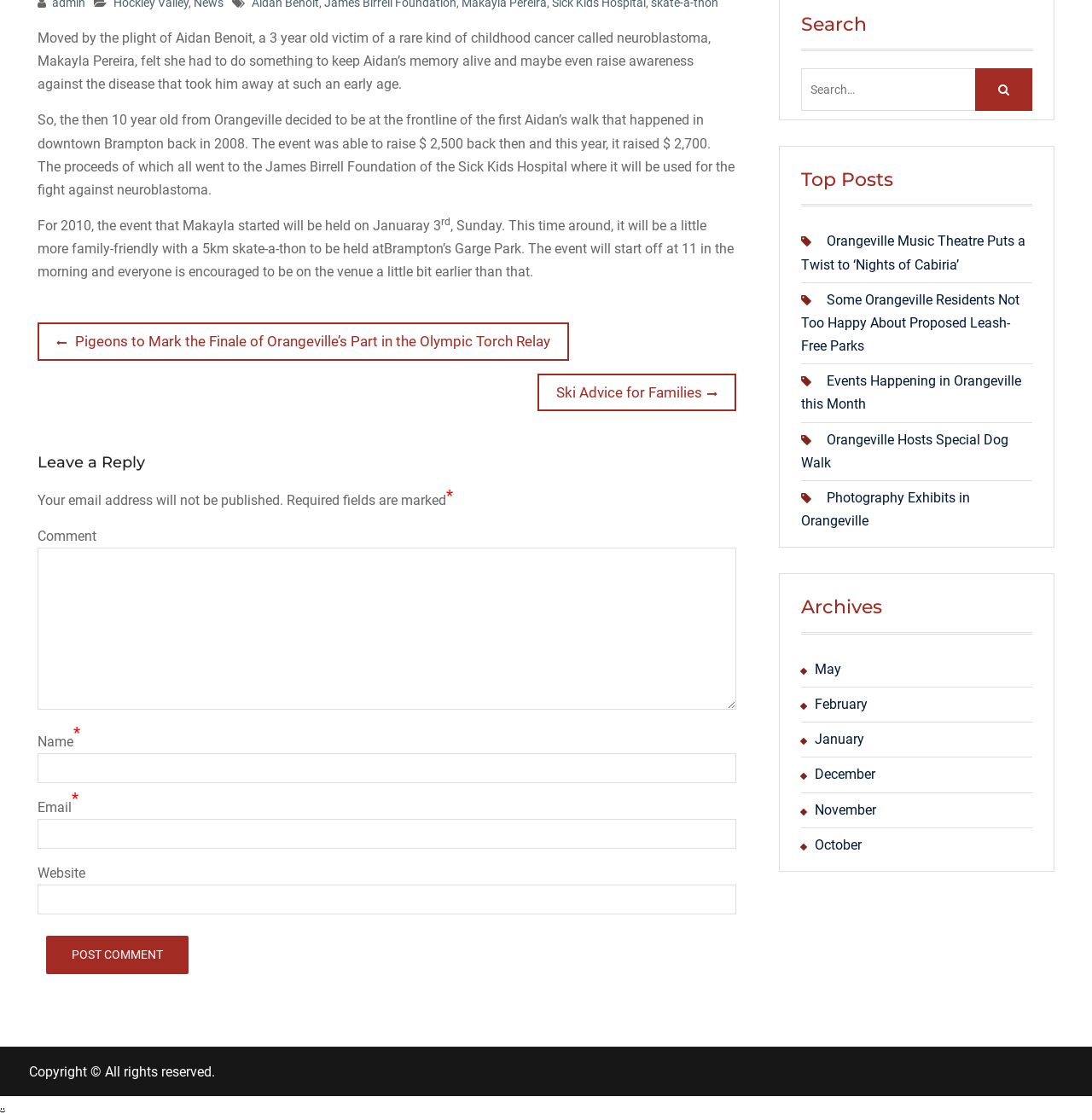Locate the bounding box of the UI element with the following description: "November".

[0.746, 0.716, 0.803, 0.73]